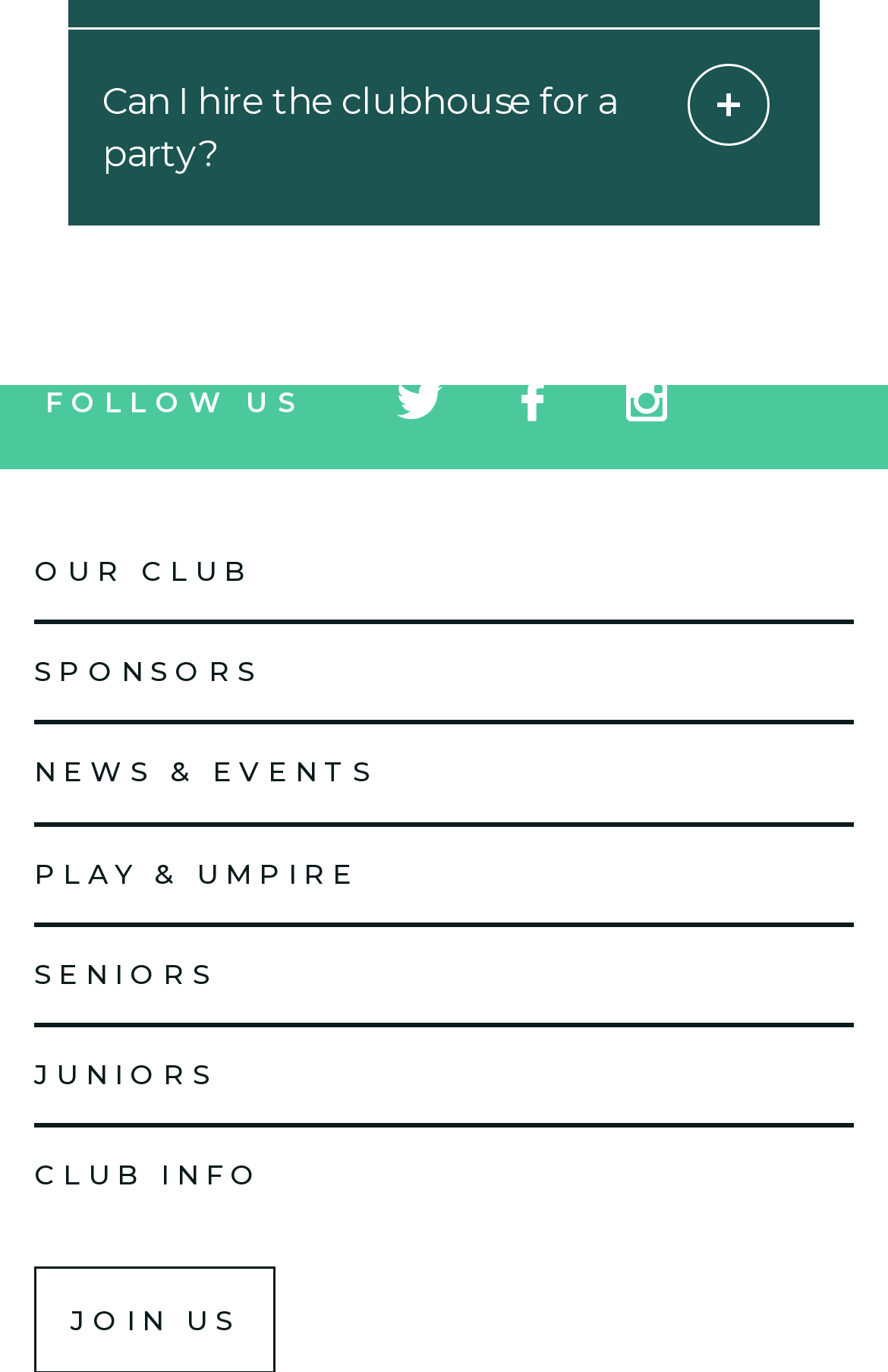How many social media links are there?
Offer a detailed and exhaustive answer to the question.

I counted the number of link elements with icon descriptions, such as 'tw icon', 'fb icon', and 'tw icon', and found that there are three social media links on the webpage.